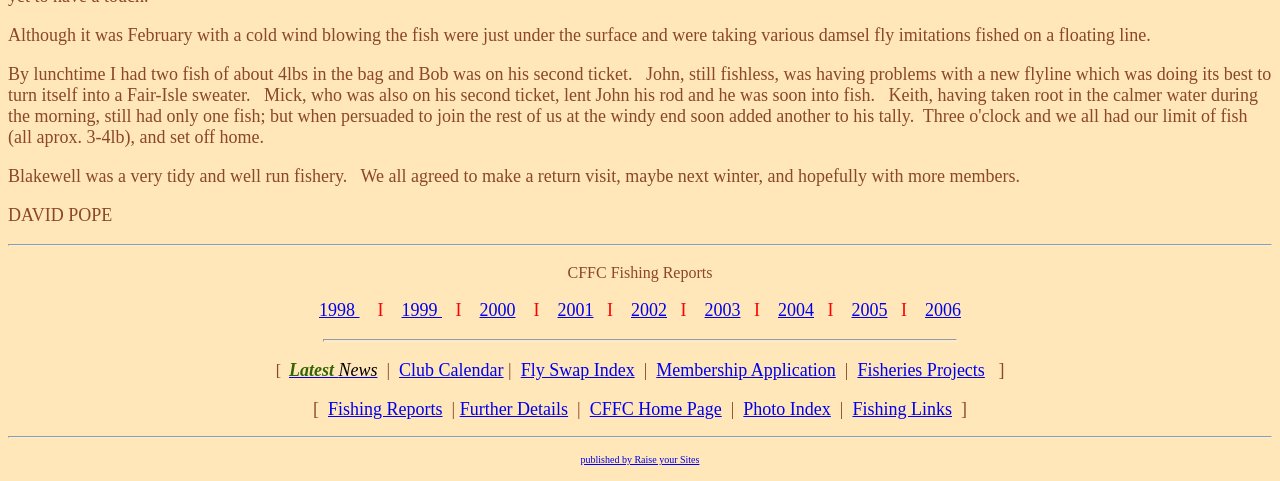Identify the bounding box of the UI element described as follows: "CFFC Home Page". Provide the coordinates as four float numbers in the range of 0 to 1 [left, top, right, bottom].

[0.461, 0.83, 0.564, 0.872]